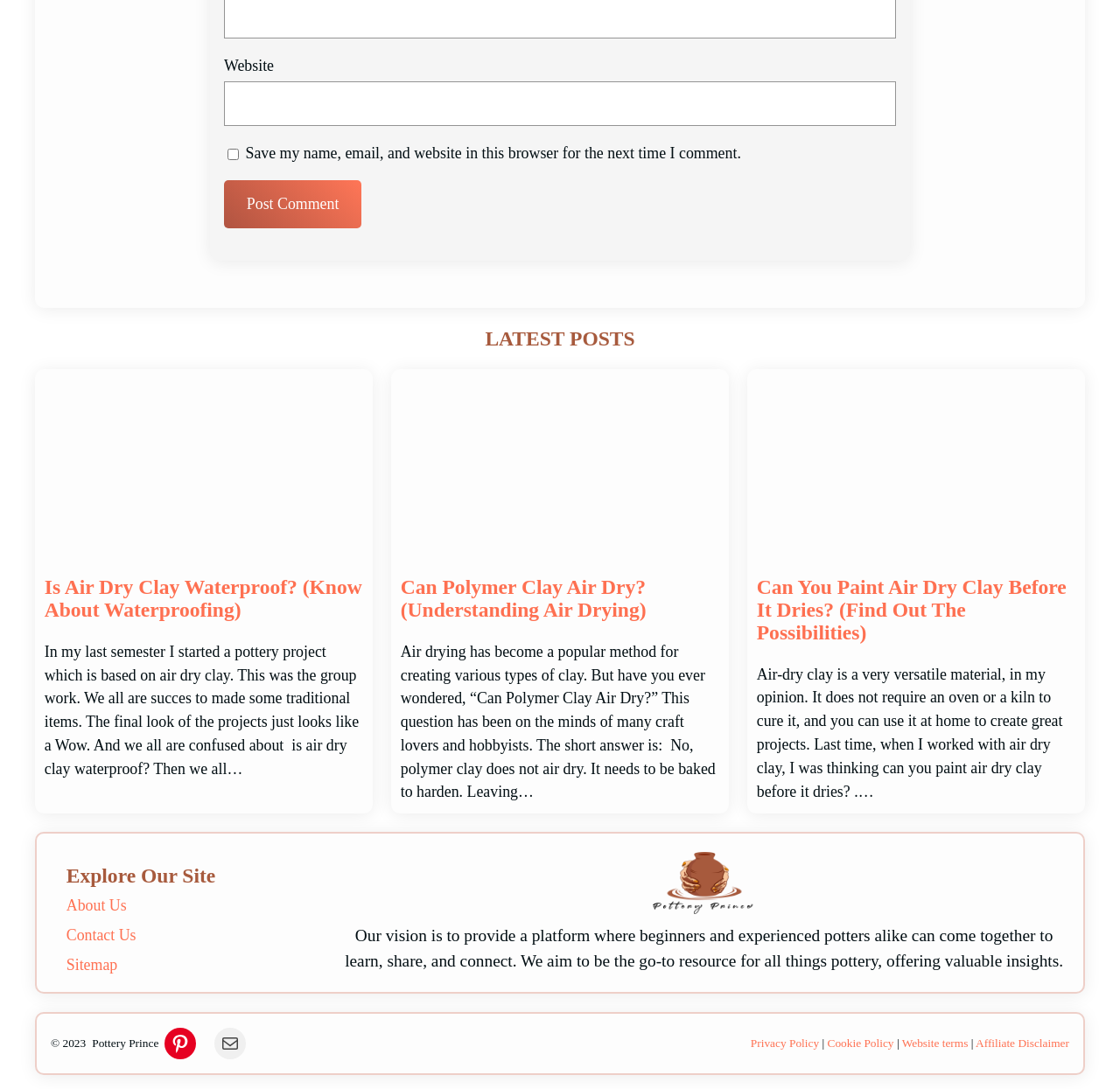What is the name of the website?
Provide an in-depth and detailed explanation in response to the question.

I found a static text element with the content 'Our vision is to provide a platform where beginners and experienced potters alike can come together to learn, share, and connect. We aim to be the go-to resource for all things pottery, offering valuable insights.' and a link element with the label 'Pottery Prince'. This suggests that the name of the website is Pottery Prince.